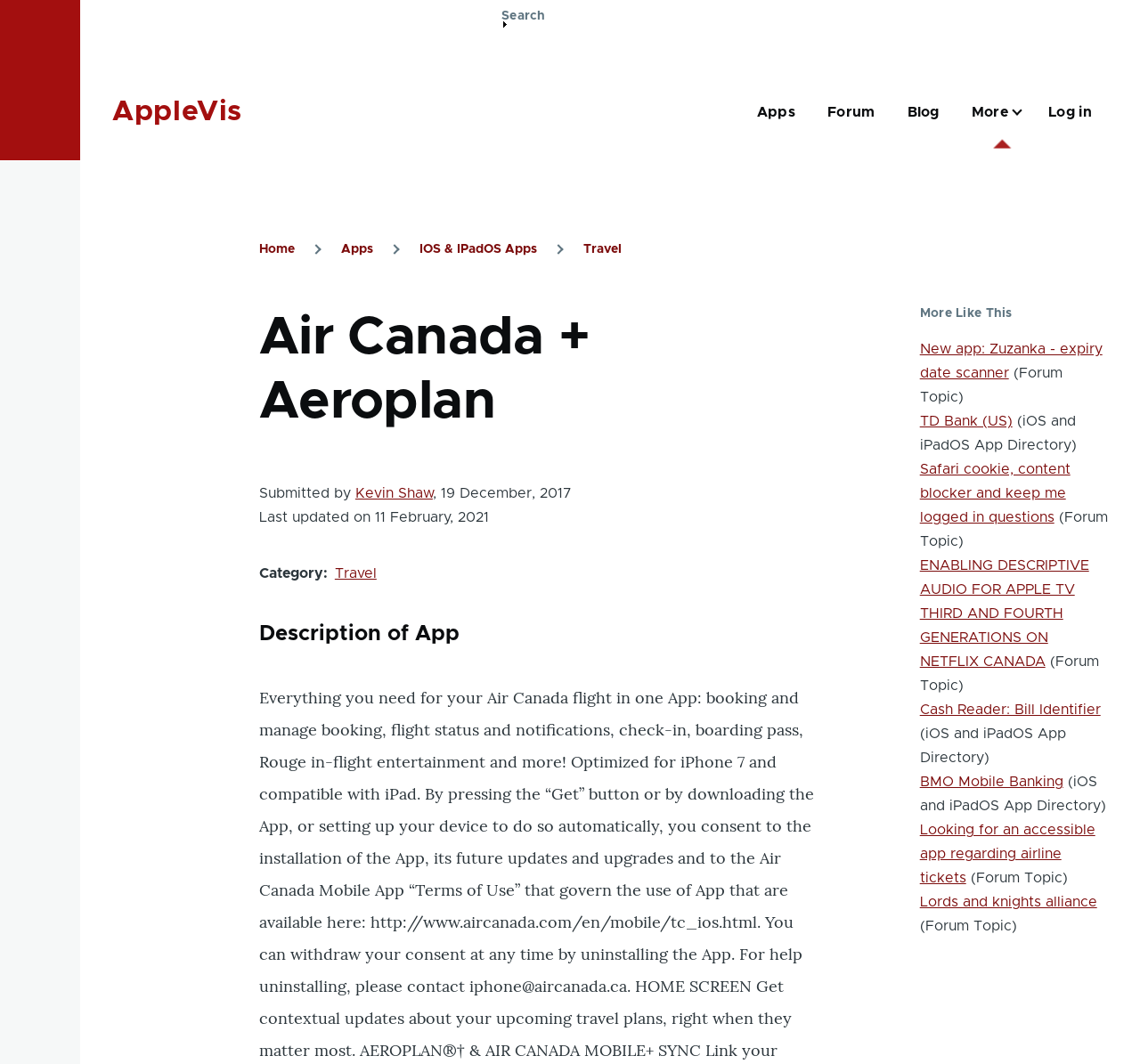What is the category of the app?
Please ensure your answer to the question is detailed and covers all necessary aspects.

The page has a static text 'Category' followed by a link 'Travel', so the category of the app is Travel.